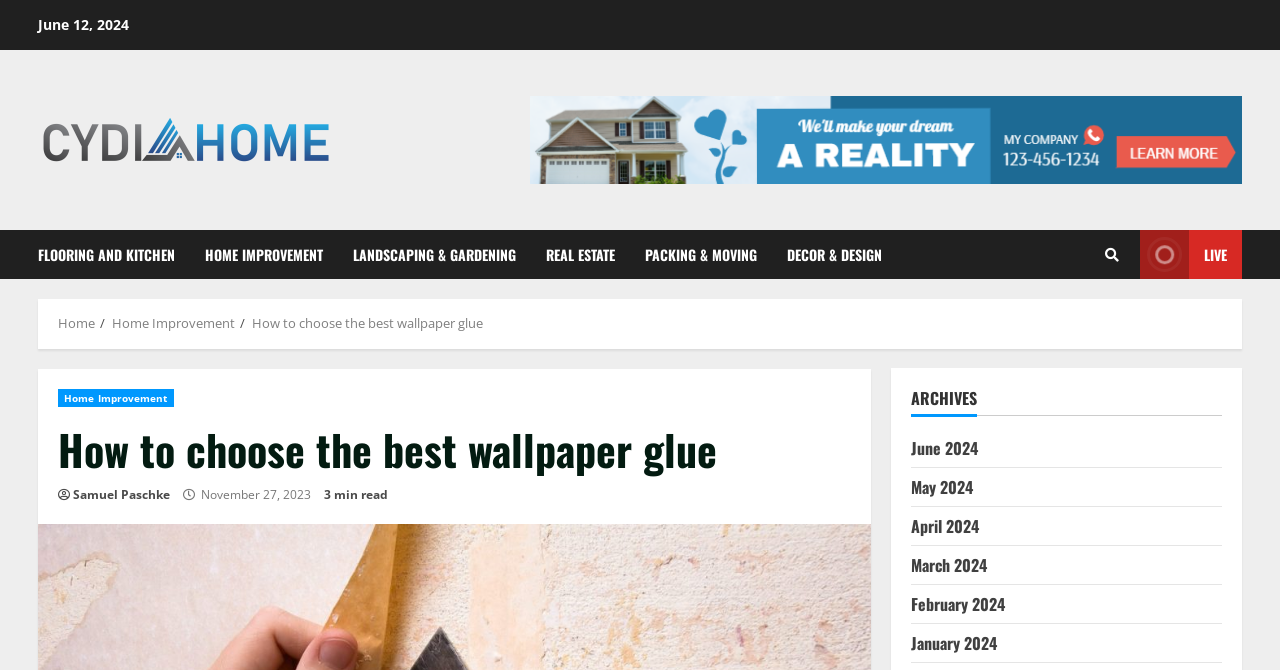Using the description: "Landscaping & Gardening", identify the bounding box of the corresponding UI element in the screenshot.

[0.264, 0.343, 0.415, 0.417]